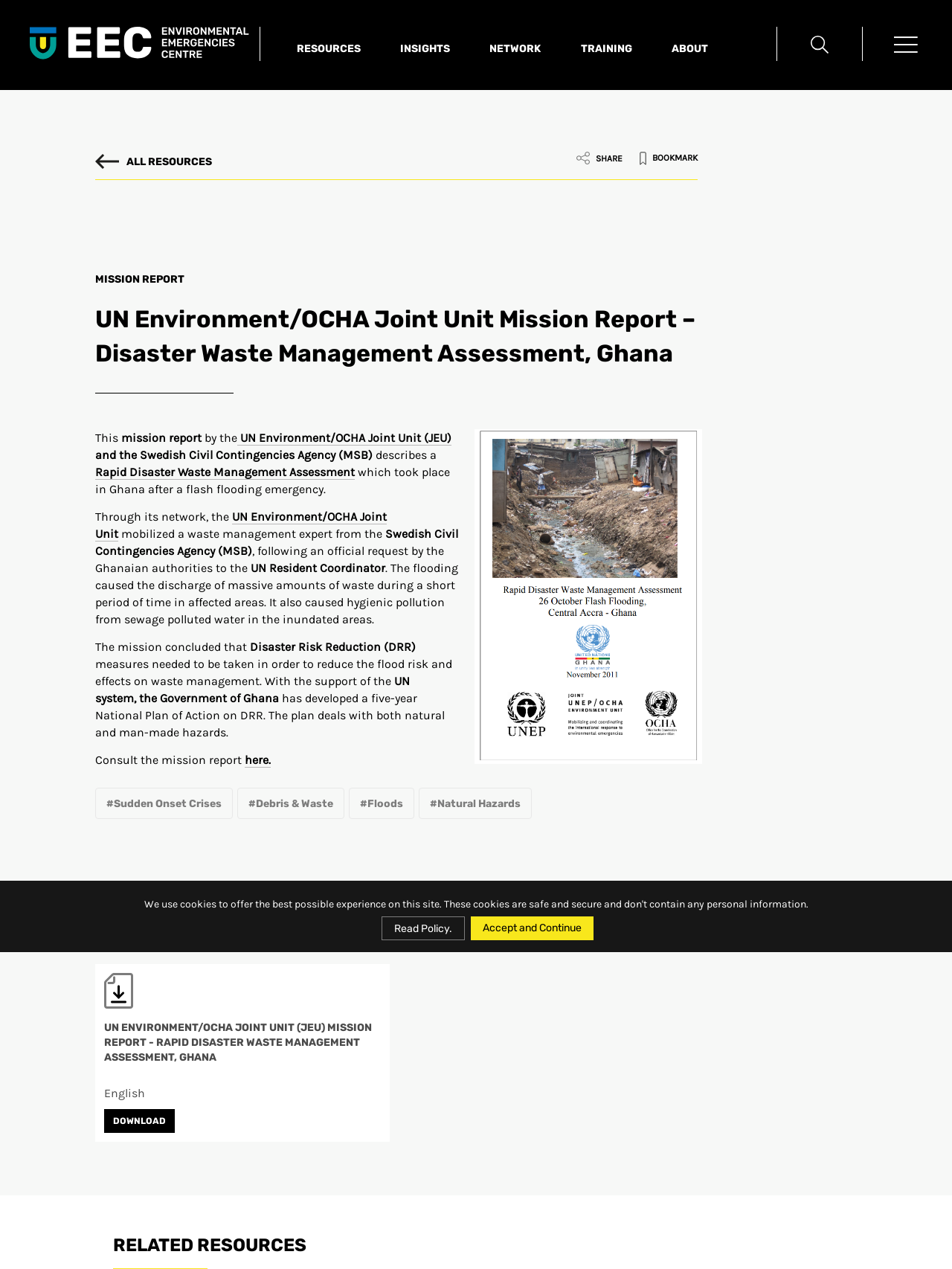Please specify the bounding box coordinates for the clickable region that will help you carry out the instruction: "Open the search function".

[0.816, 0.021, 0.905, 0.048]